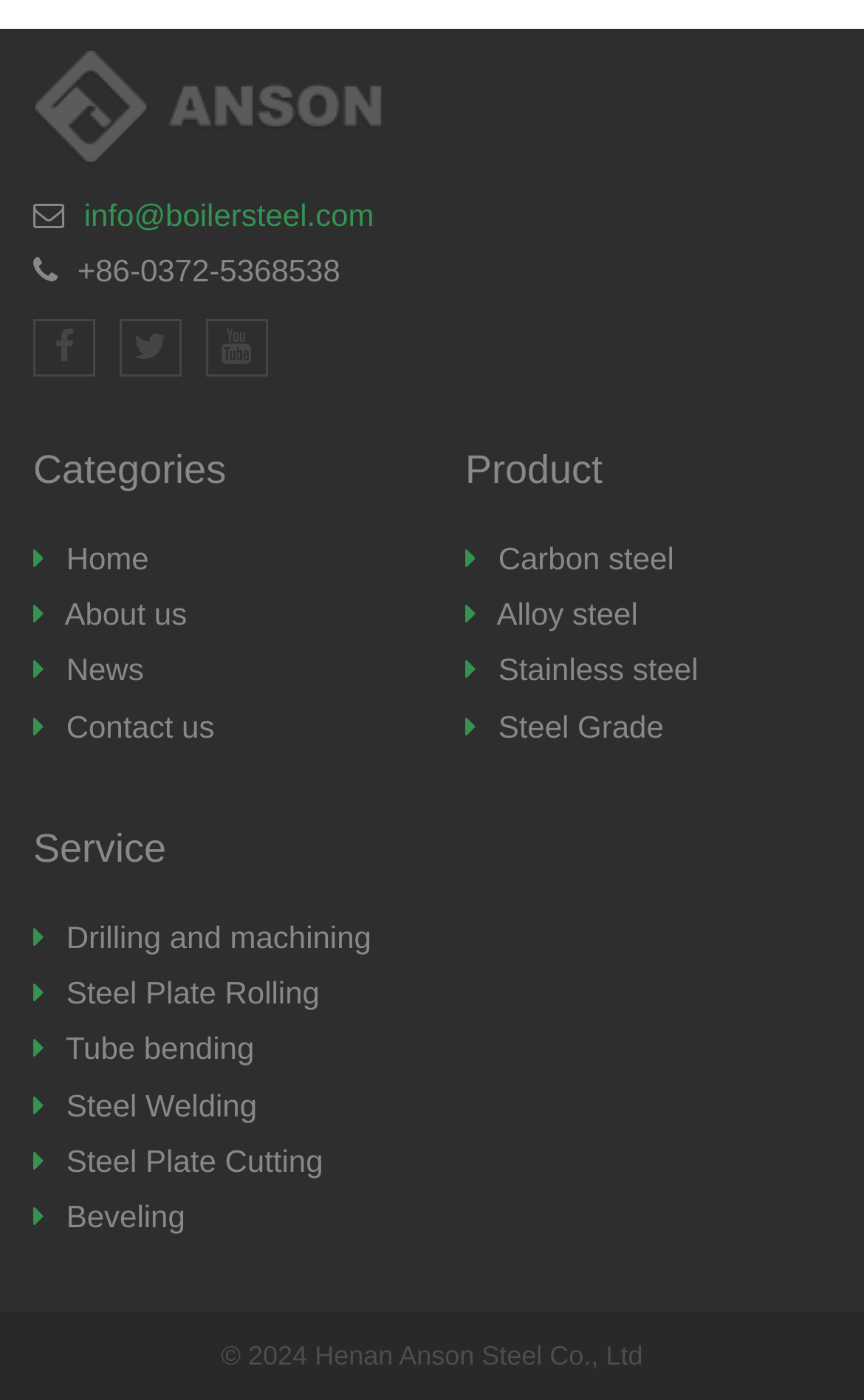Please provide a short answer using a single word or phrase for the question:
What is the copyright year?

2024